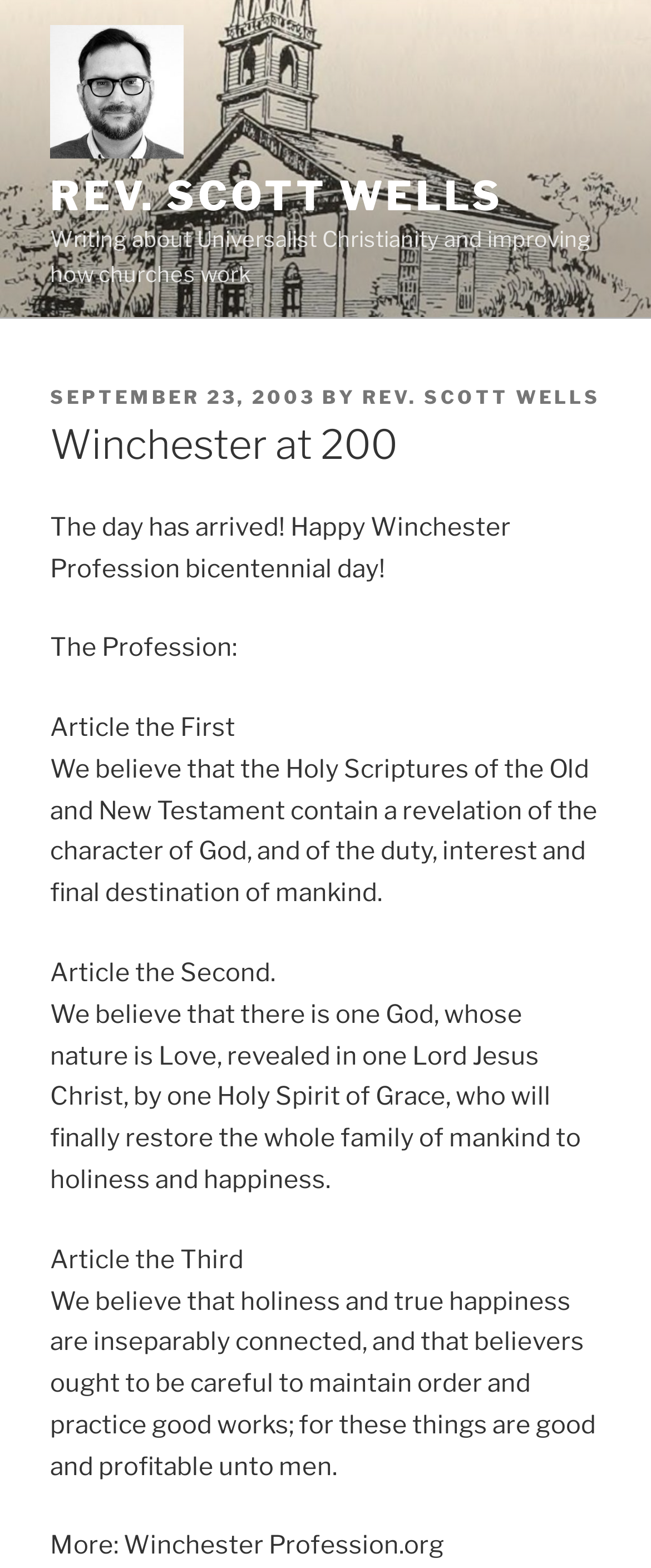Find the bounding box coordinates of the UI element according to this description: "Rev. Scott Wells".

[0.077, 0.109, 0.774, 0.14]